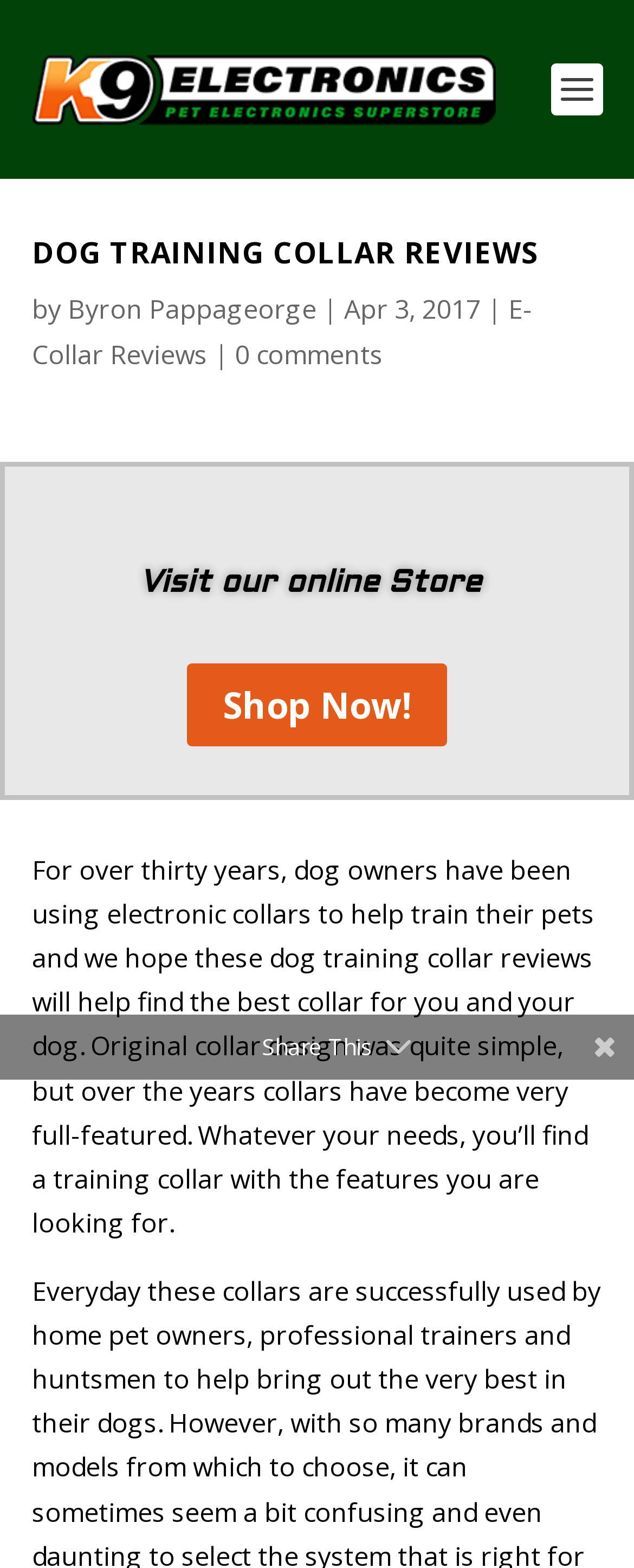Please use the details from the image to answer the following question comprehensively:
What is the purpose of the electronic collars?

I found the purpose of the electronic collars by reading the introductory paragraph, which explains that dog owners have been using electronic collars to help train their pets. This suggests that the primary purpose of the collars is to aid in pet training.